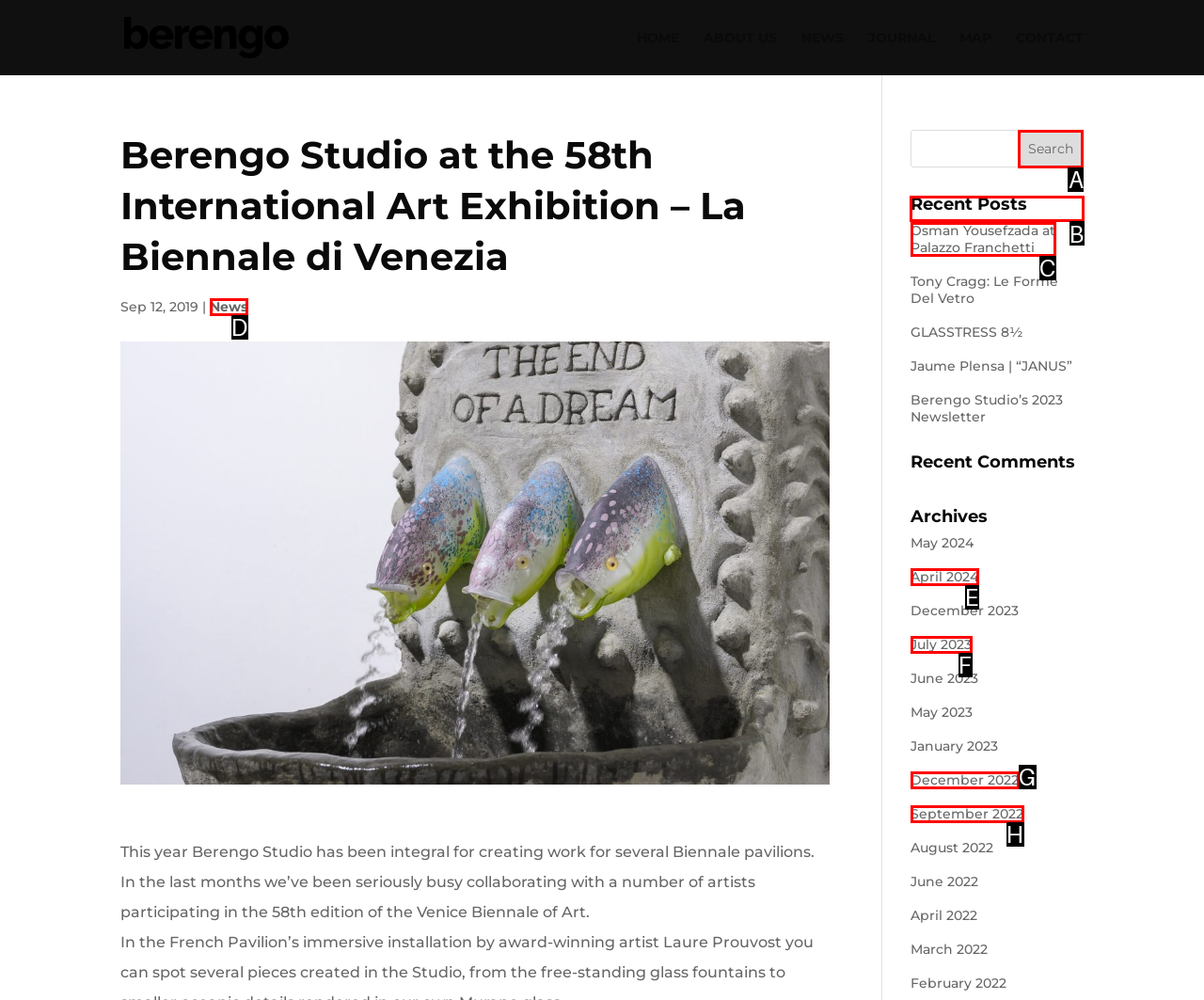Select the appropriate bounding box to fulfill the task: View recent posts Respond with the corresponding letter from the choices provided.

B